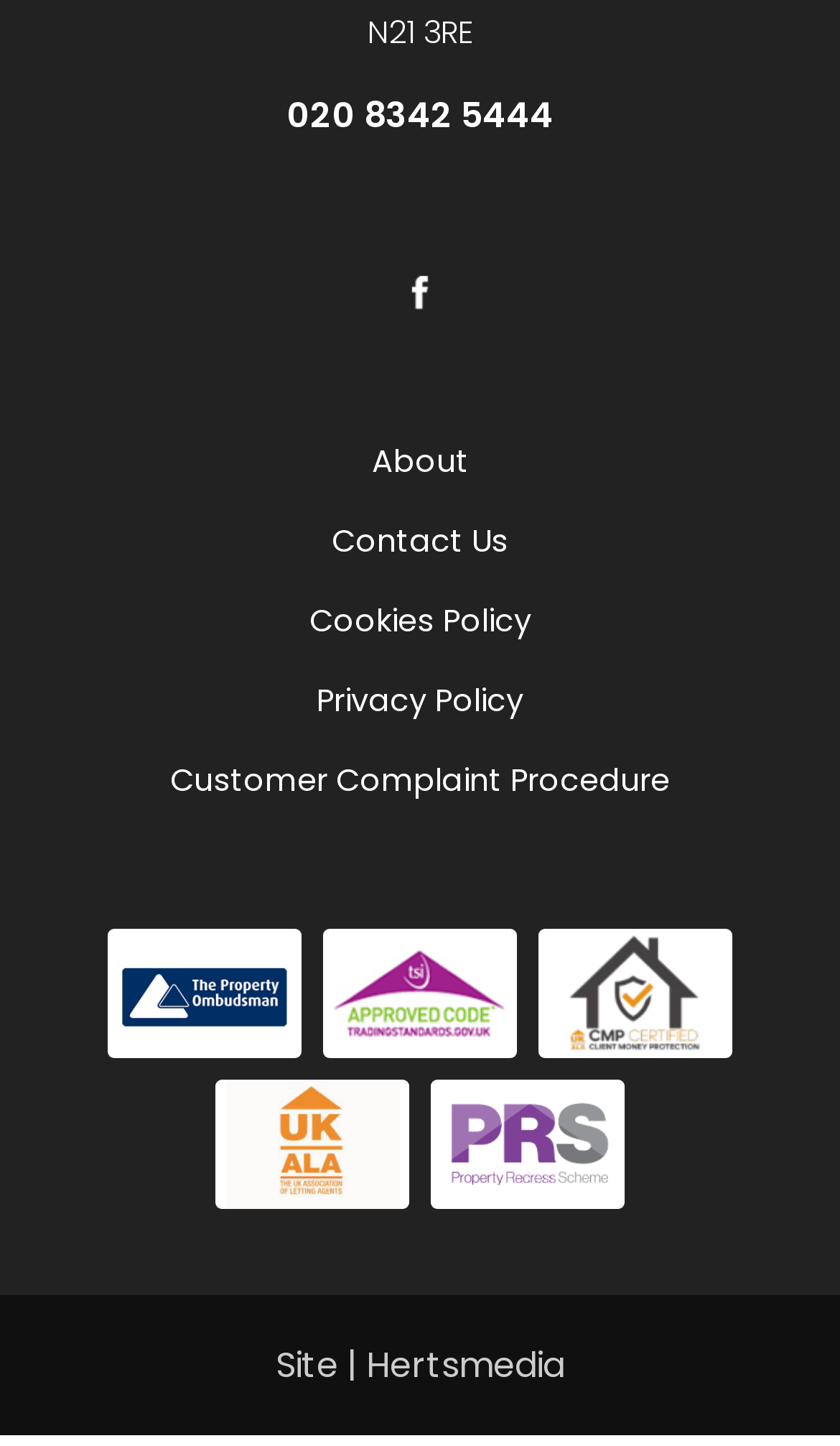Kindly determine the bounding box coordinates for the area that needs to be clicked to execute this instruction: "Call the phone number".

[0.341, 0.063, 0.659, 0.097]